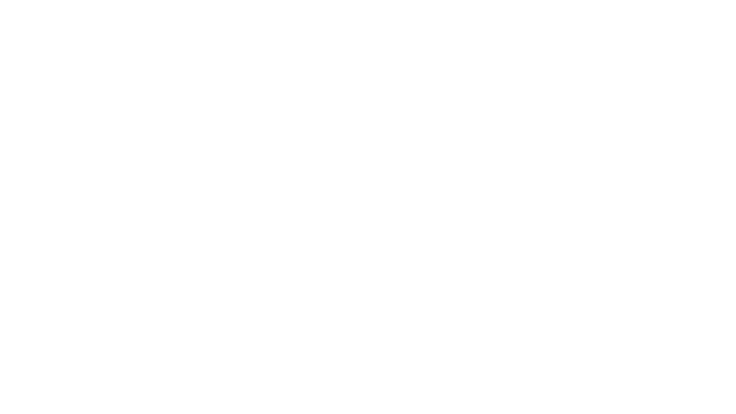What are the core elements of SWOT analysis?
Using the image provided, answer with just one word or phrase.

Strengths, weaknesses, opportunities, and threats